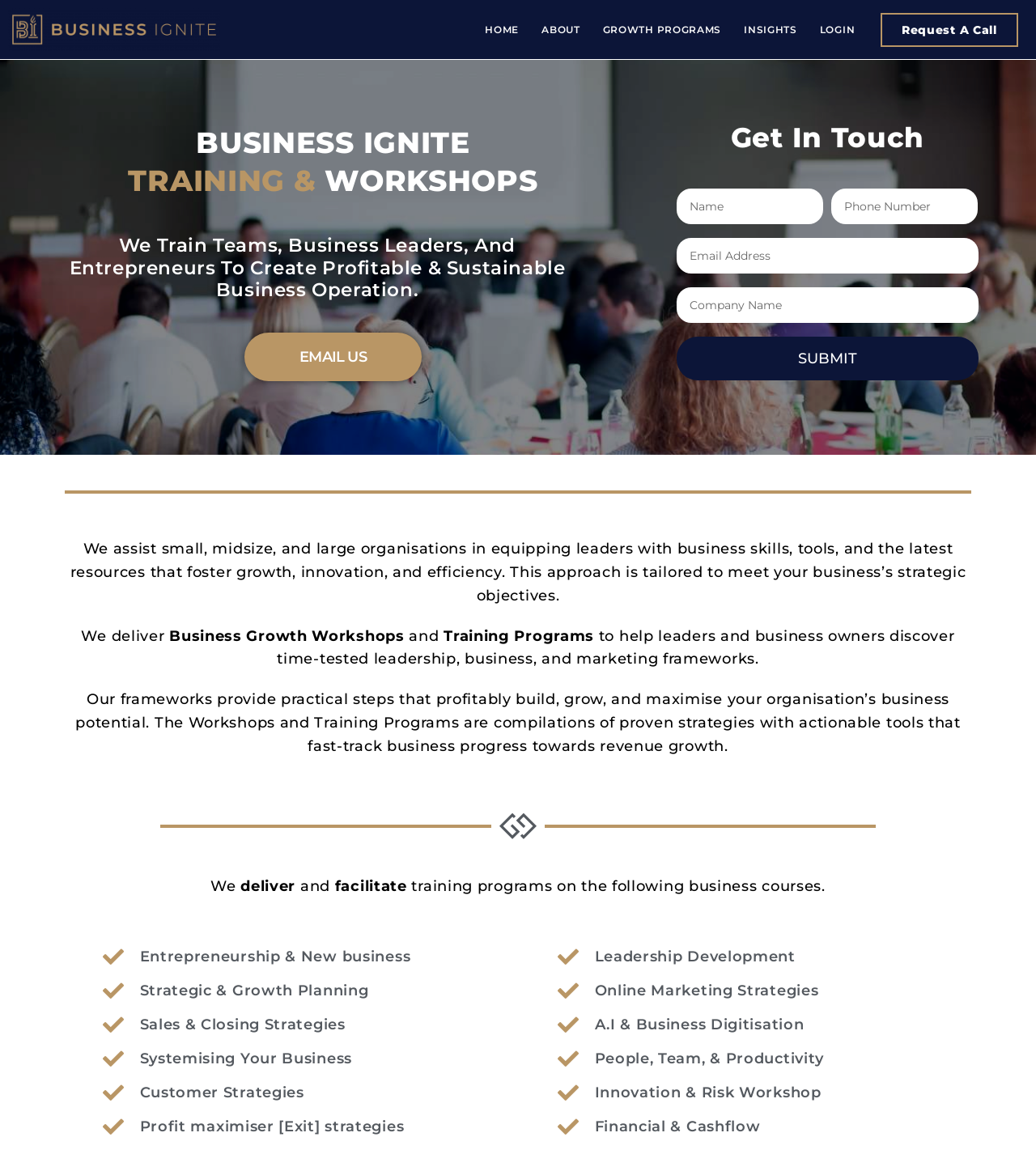Identify the bounding box coordinates of the area you need to click to perform the following instruction: "Visit the KDE community webpage".

None